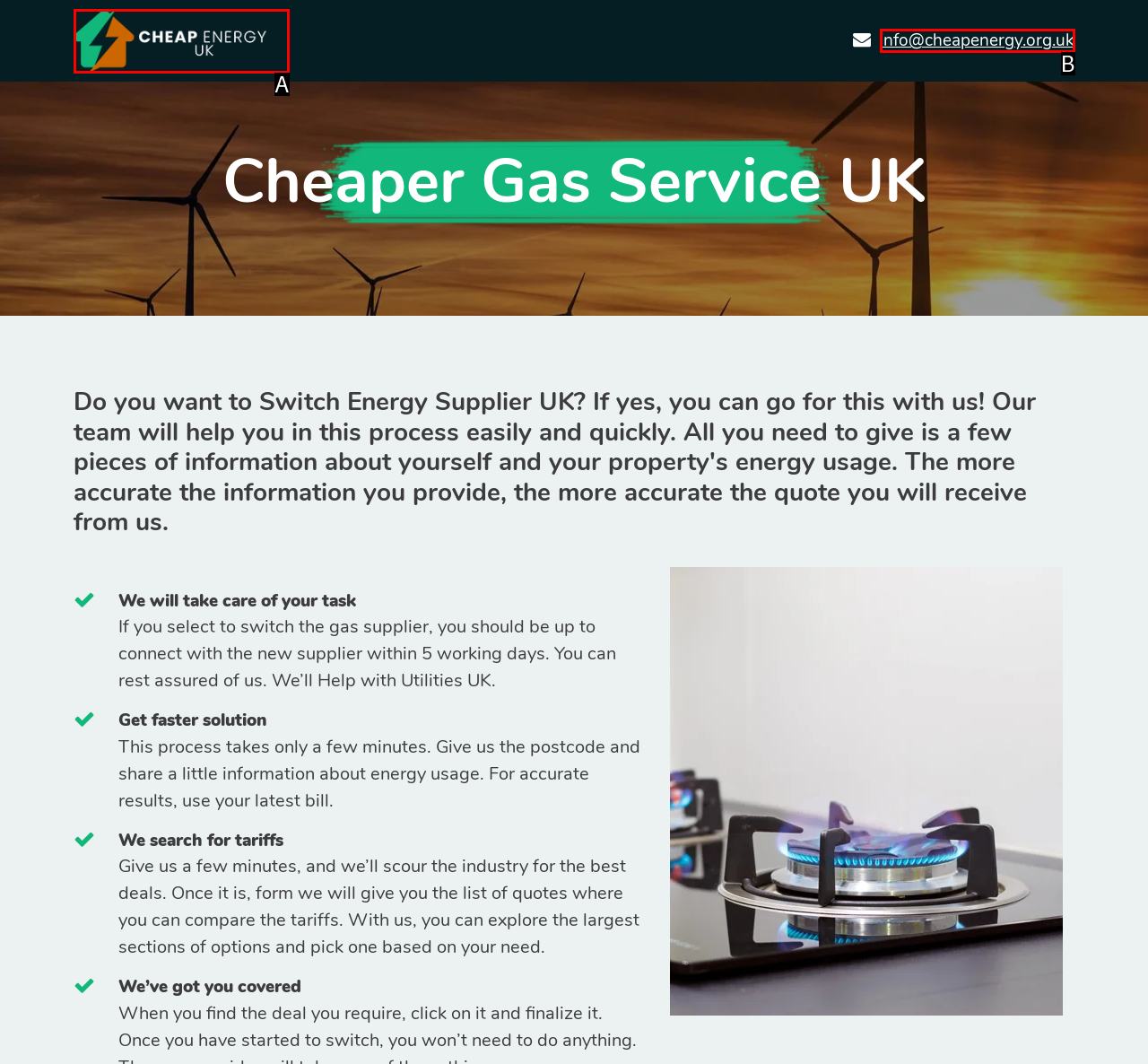Find the UI element described as: Business News
Reply with the letter of the appropriate option.

None